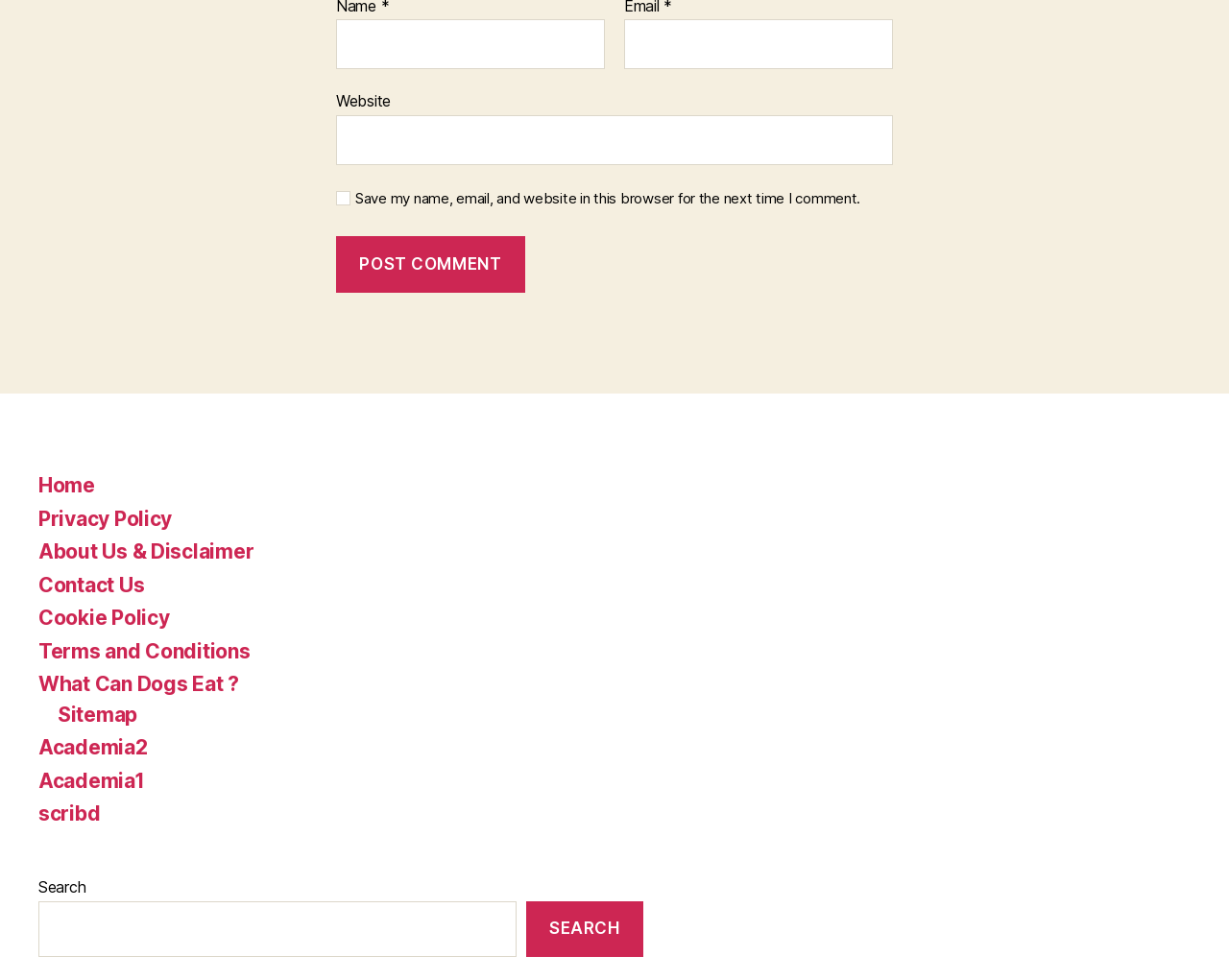Find the bounding box coordinates of the element's region that should be clicked in order to follow the given instruction: "Go to the Home page". The coordinates should consist of four float numbers between 0 and 1, i.e., [left, top, right, bottom].

[0.031, 0.499, 0.077, 0.524]